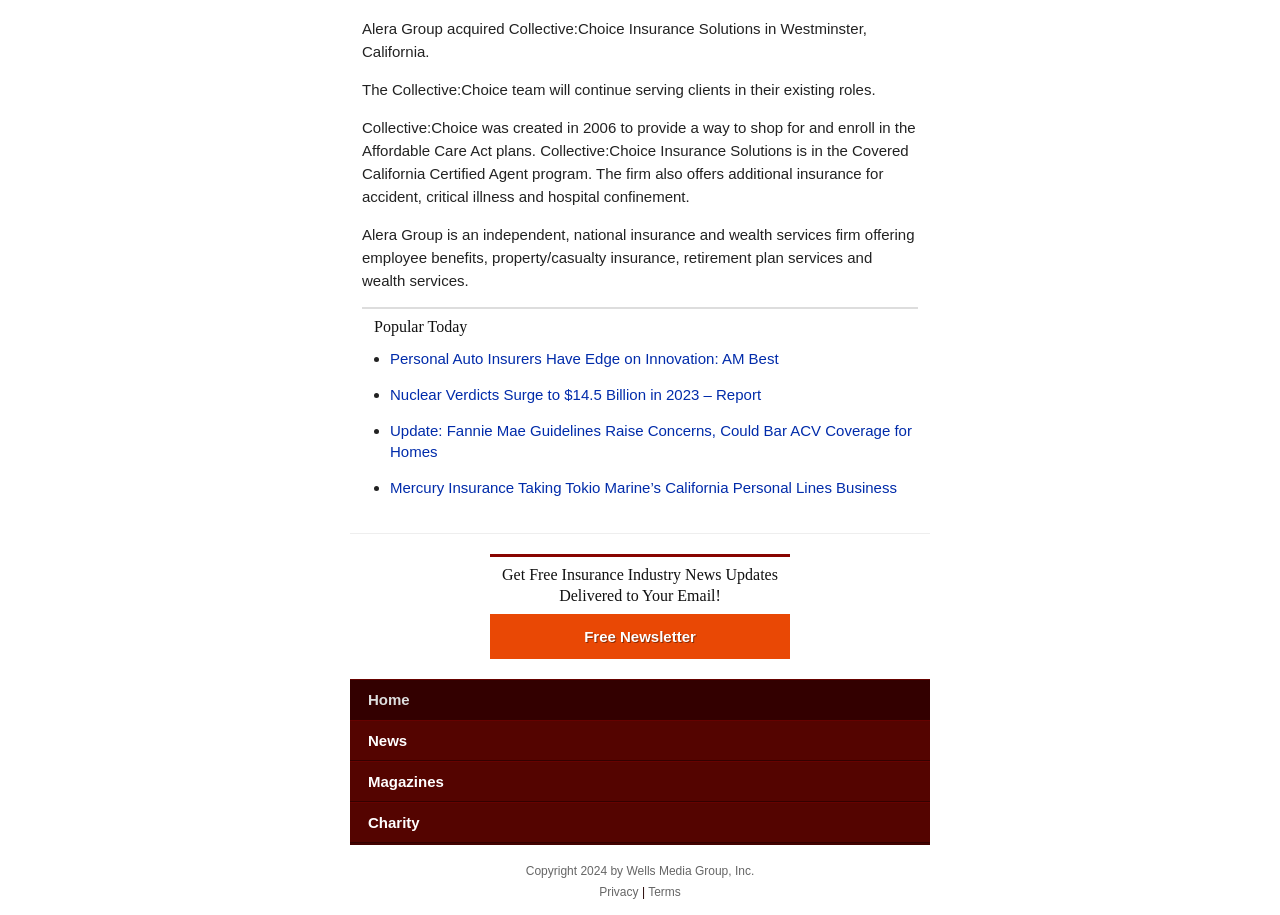Based on the description "Charity", find the bounding box of the specified UI element.

[0.273, 0.877, 0.727, 0.922]